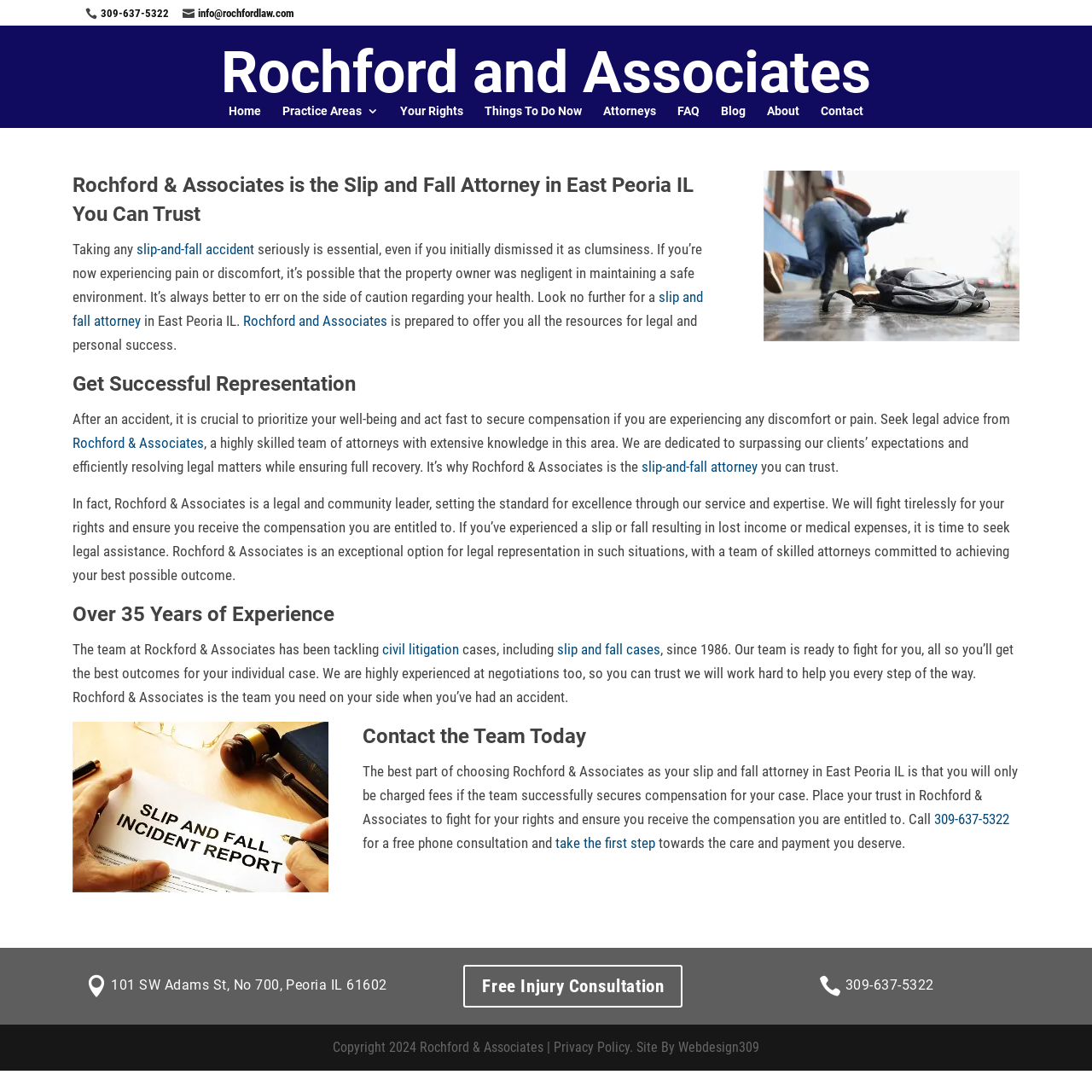Extract the bounding box coordinates of the UI element described: "take the first step". Provide the coordinates in the format [left, top, right, bottom] with values ranging from 0 to 1.

[0.509, 0.764, 0.6, 0.78]